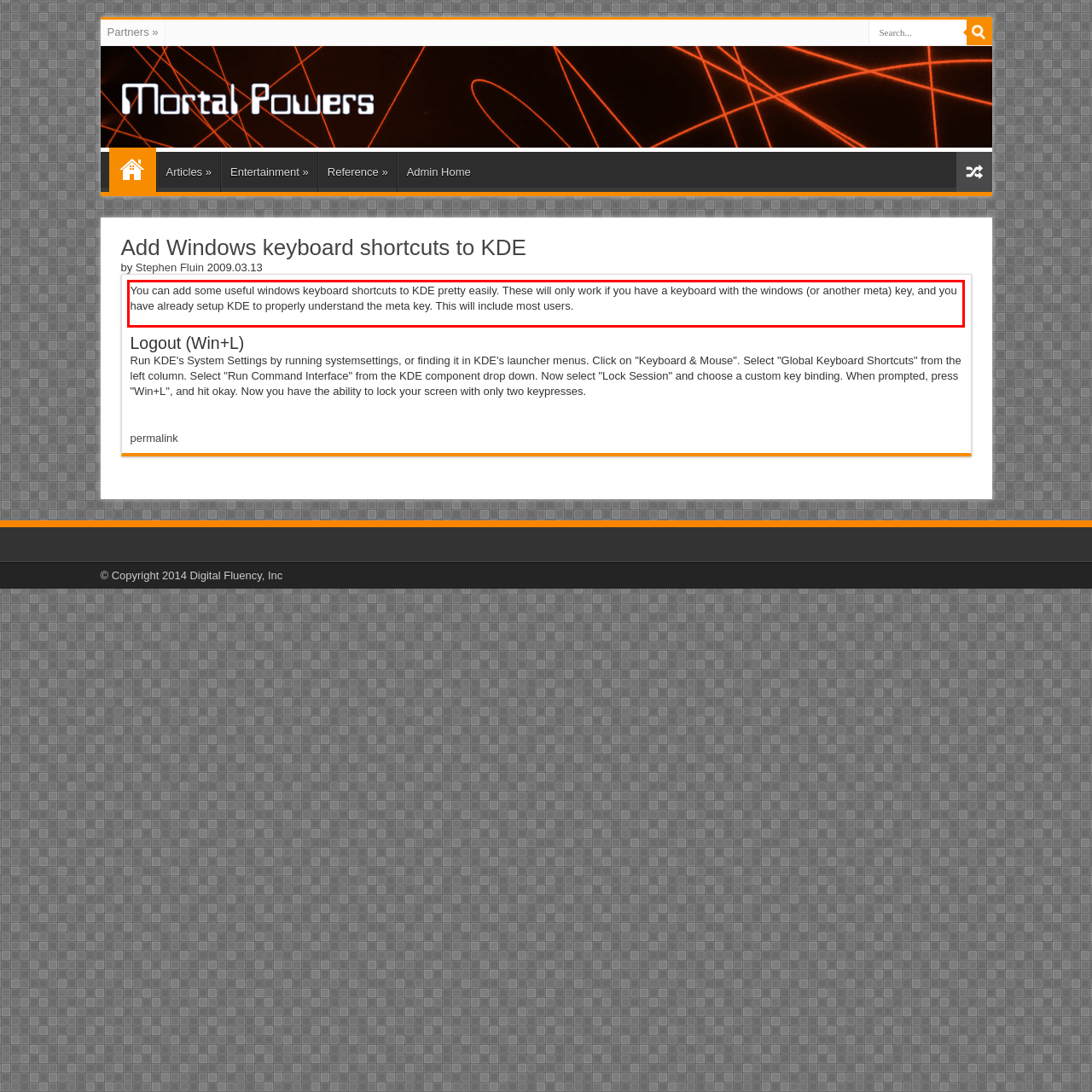Please perform OCR on the text content within the red bounding box that is highlighted in the provided webpage screenshot.

You can add some useful windows keyboard shortcuts to KDE pretty easily. These will only work if you have a keyboard with the windows (or another meta) key, and you have already setup KDE to properly understand the meta key. This will include most users.